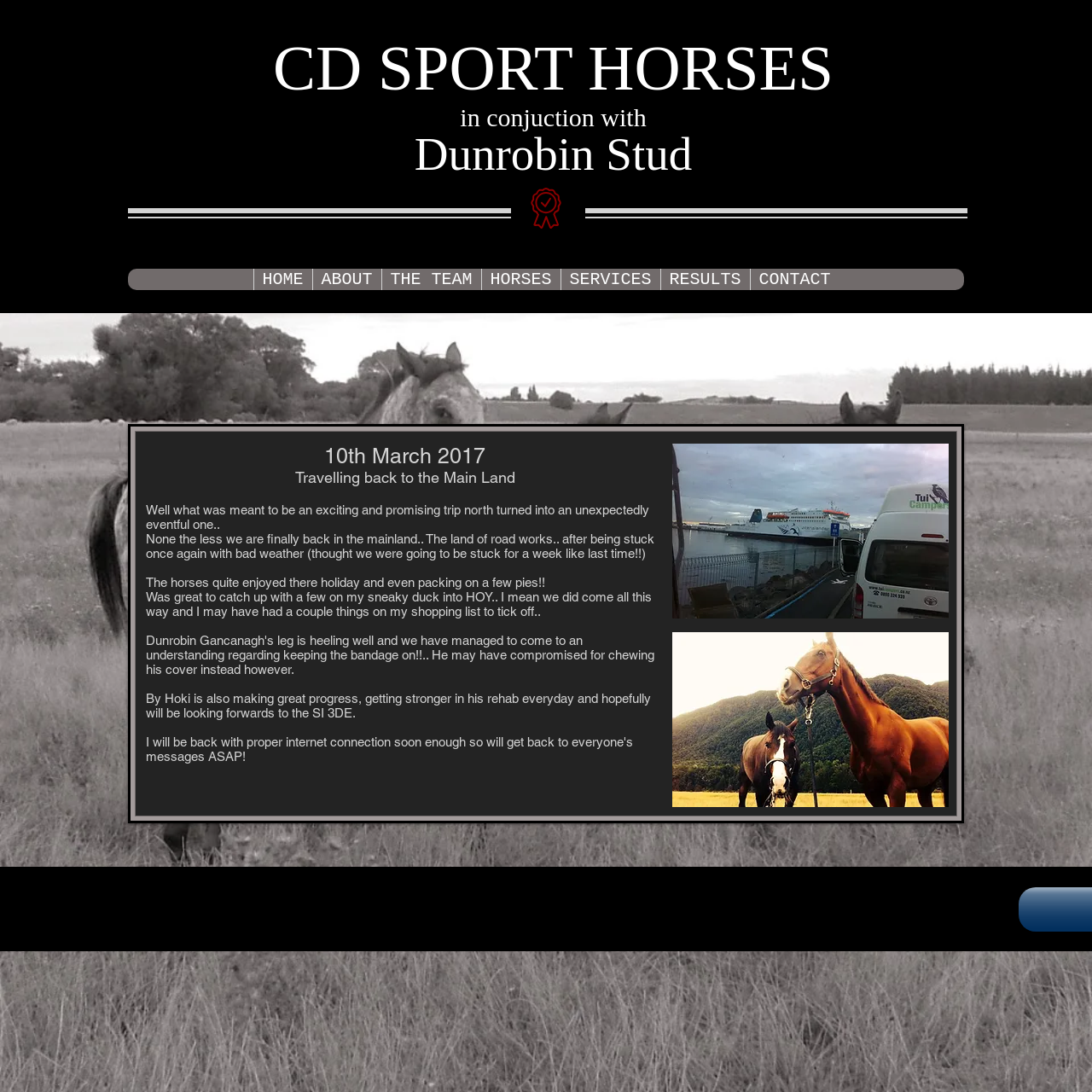Find and specify the bounding box coordinates that correspond to the clickable region for the instruction: "View the NEWS section".

[0.429, 0.305, 0.57, 0.36]